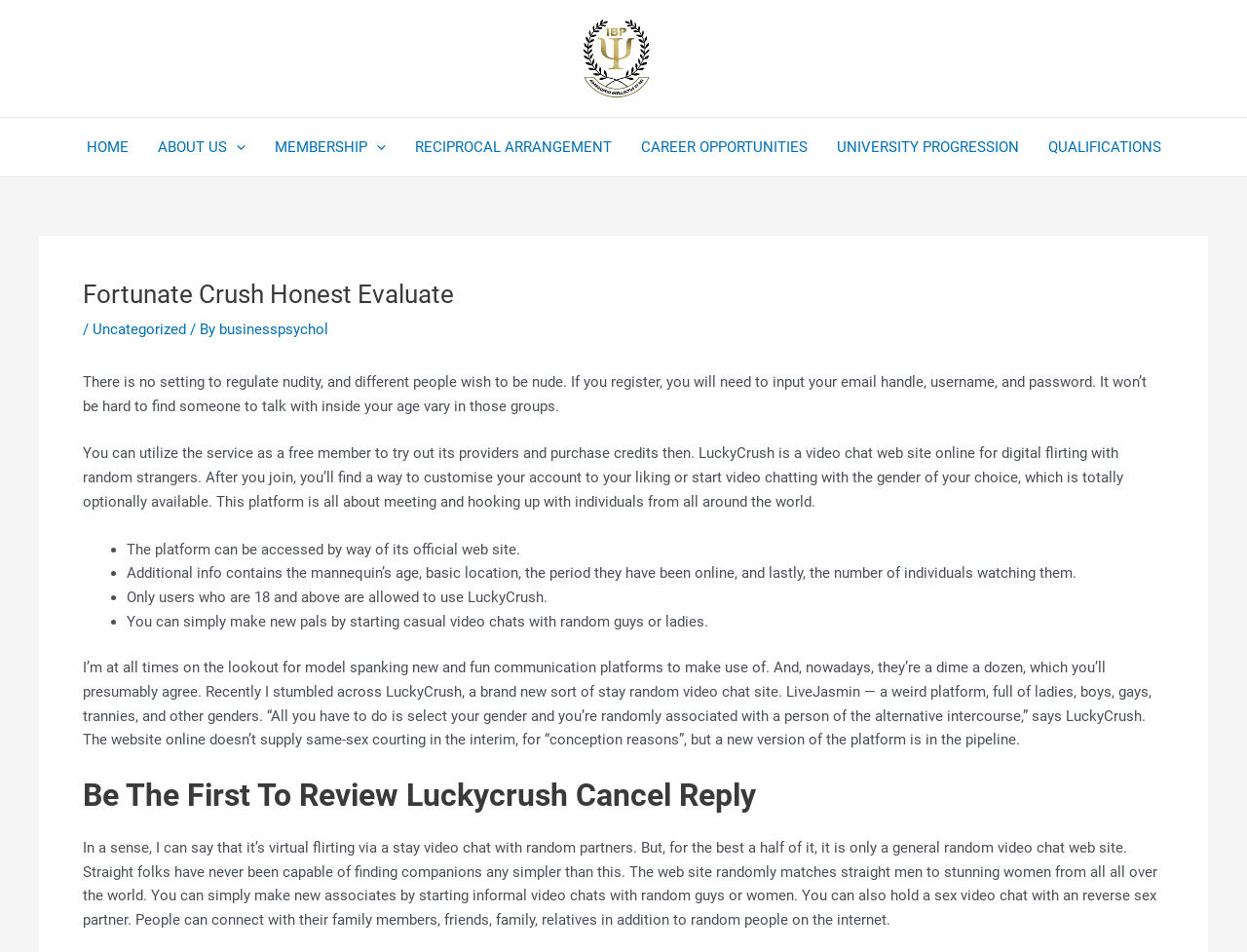Generate a thorough explanation of the webpage's elements.

The webpage is about Fortunate Crush, a video chat website for digital flirting with random strangers. At the top, there is a navigation menu with links to different sections of the website, including "HOME", "ABOUT US", "MEMBERSHIP", "RECIPROCAL ARRANGEMENT", "CAREER OPPORTUNITIES", "UNIVERSITY PROGRESSION", and "QUALIFICATIONS". 

Below the navigation menu, there is a header section with the title "Fortunate Crush Honest Evaluate" and a subheading that describes the website as a platform for virtual flirting. 

The main content of the webpage is divided into several sections. The first section explains how the website works, stating that users can register and input their email address, username, and password, and then customize their account or start video chatting with the gender of their choice. 

The next section lists the features of the website, including the ability to access the platform through its official website, the provision of additional information about the models, and the restriction of the website to users who are 18 and above. 

Following this, there is a section that describes the website as a platform for making new friends by starting casual video chats with random guys or girls. 

The webpage also includes a review of the website, describing it as a new type of live random video chat site that allows users to connect with random partners. The review mentions that the website does not offer same-sex dating at the moment but a new version of the platform is in the pipeline. 

Finally, there is a section that invites users to be the first to review Luckycrush, with a heading "Be The First To Review Luckycrush Cancel Reply".